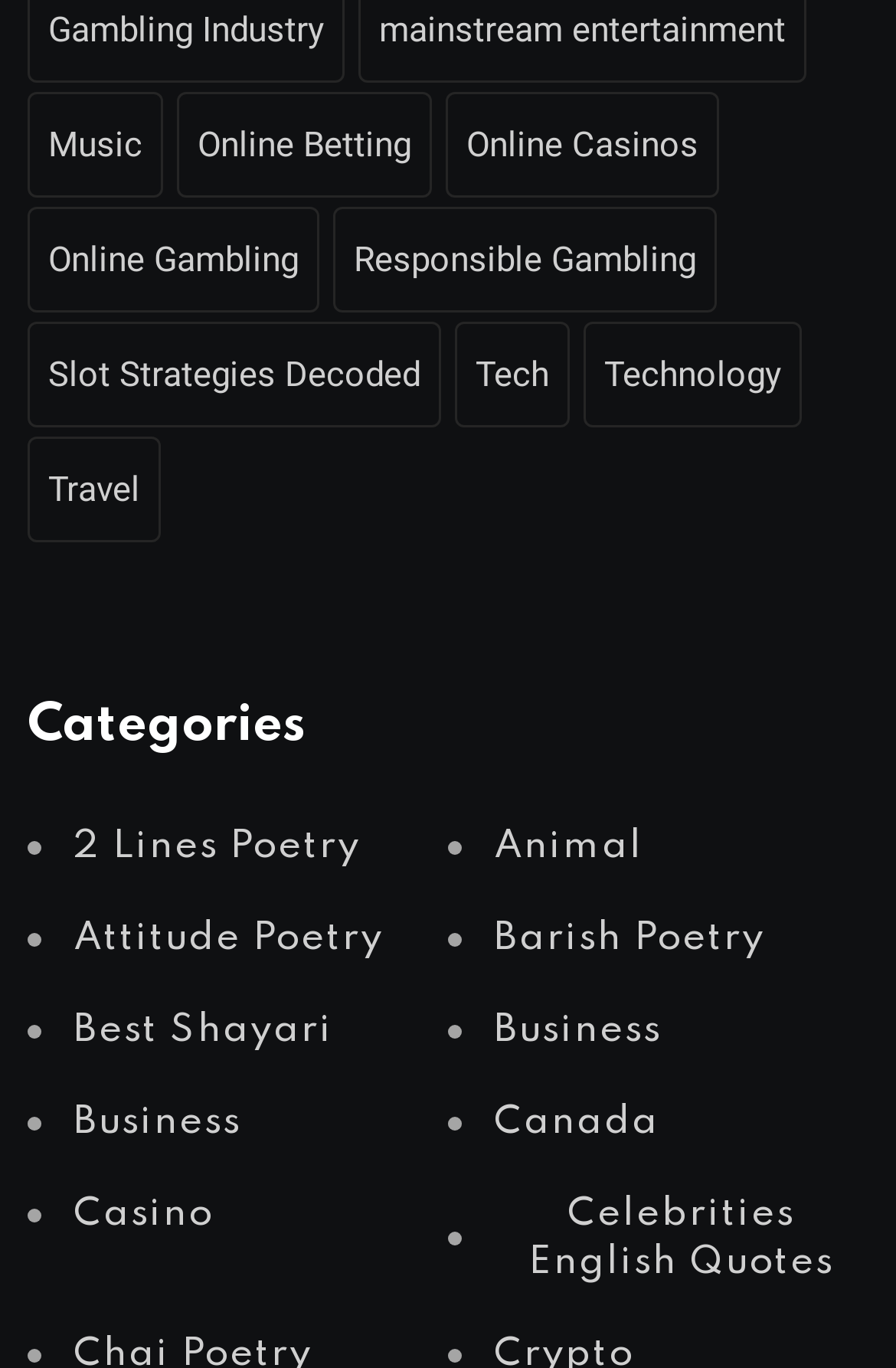Give a one-word or phrase response to the following question: What is the topic of the link at the bottom left?

2 Lines Poetry